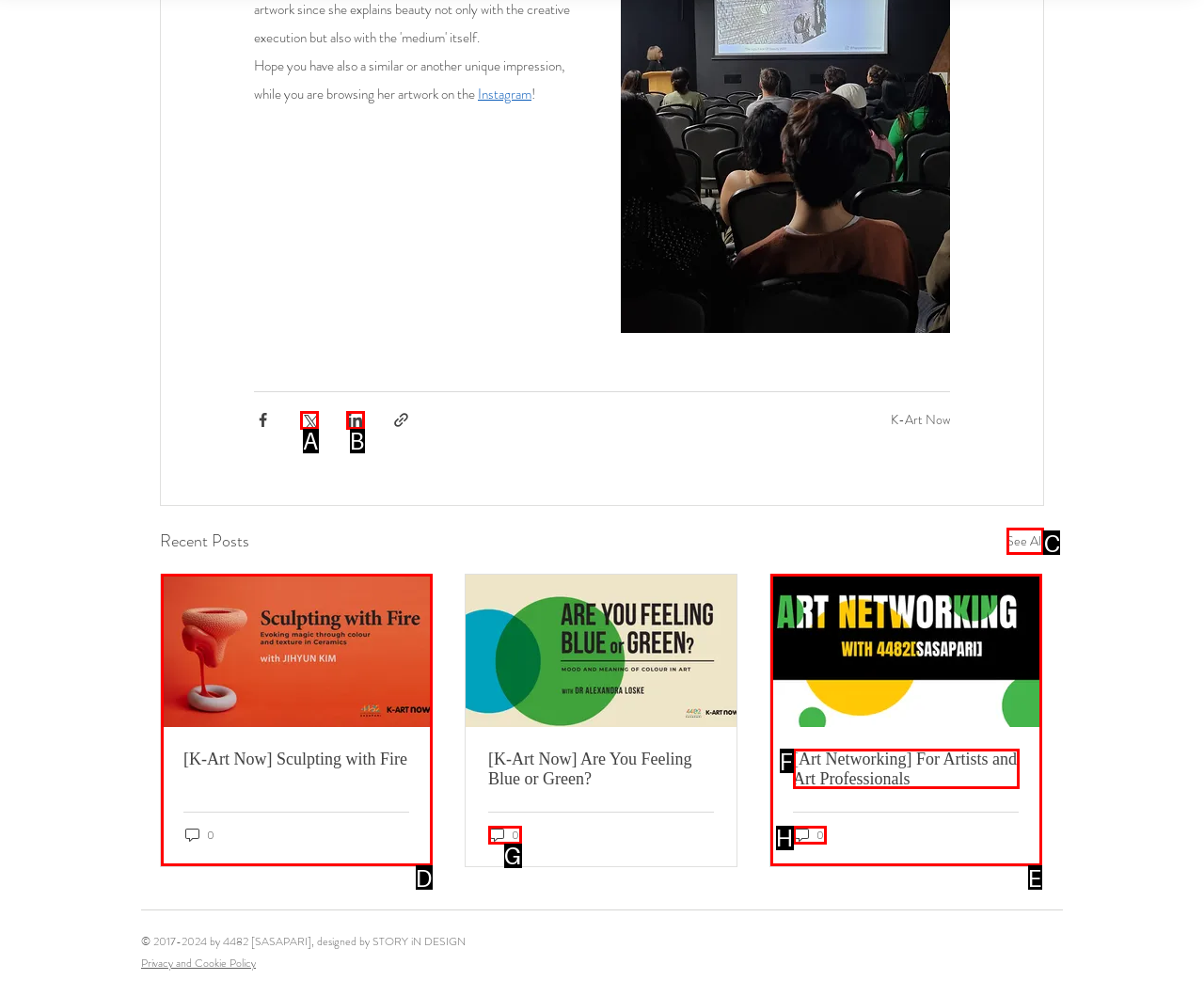Decide which HTML element to click to complete the task: See all recent posts Provide the letter of the appropriate option.

C